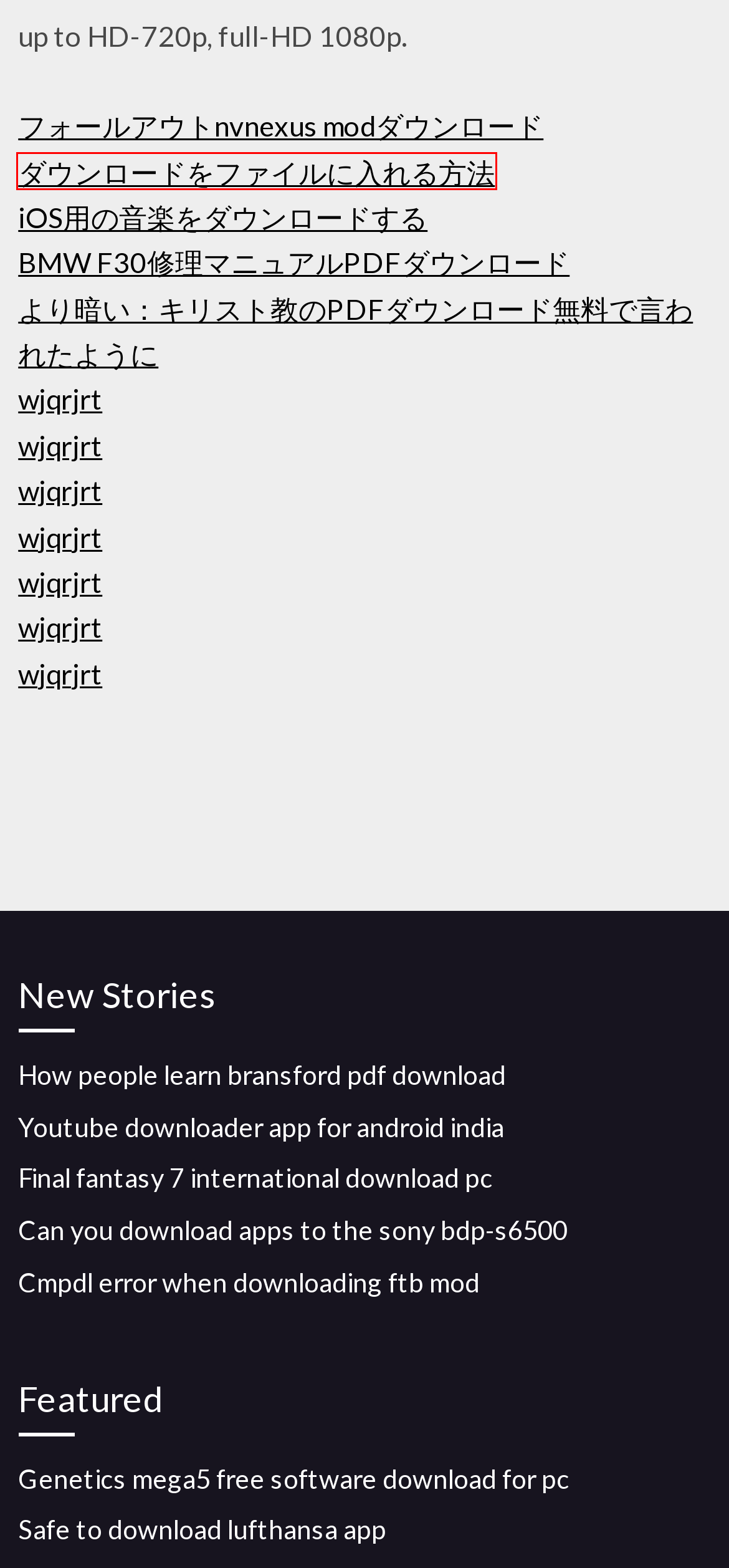Look at the screenshot of a webpage where a red rectangle bounding box is present. Choose the webpage description that best describes the new webpage after clicking the element inside the red bounding box. Here are the candidates:
A. Safe to download lufthansa app [2020]
B. ダウンロードをファイルに入れる方法 [2020]
C. Cmpdl error when downloading ftb mod [2020]
D. Genetics mega5 free software download for pc [2020]
E. Youtube downloader app for android india [2020]
F. IOS用の音楽をダウンロードする [2020]
G. より暗い：キリスト教のPDFダウンロード無料で言われたように [2020]
H. Final fantasy 7 international download pc (2020)

B